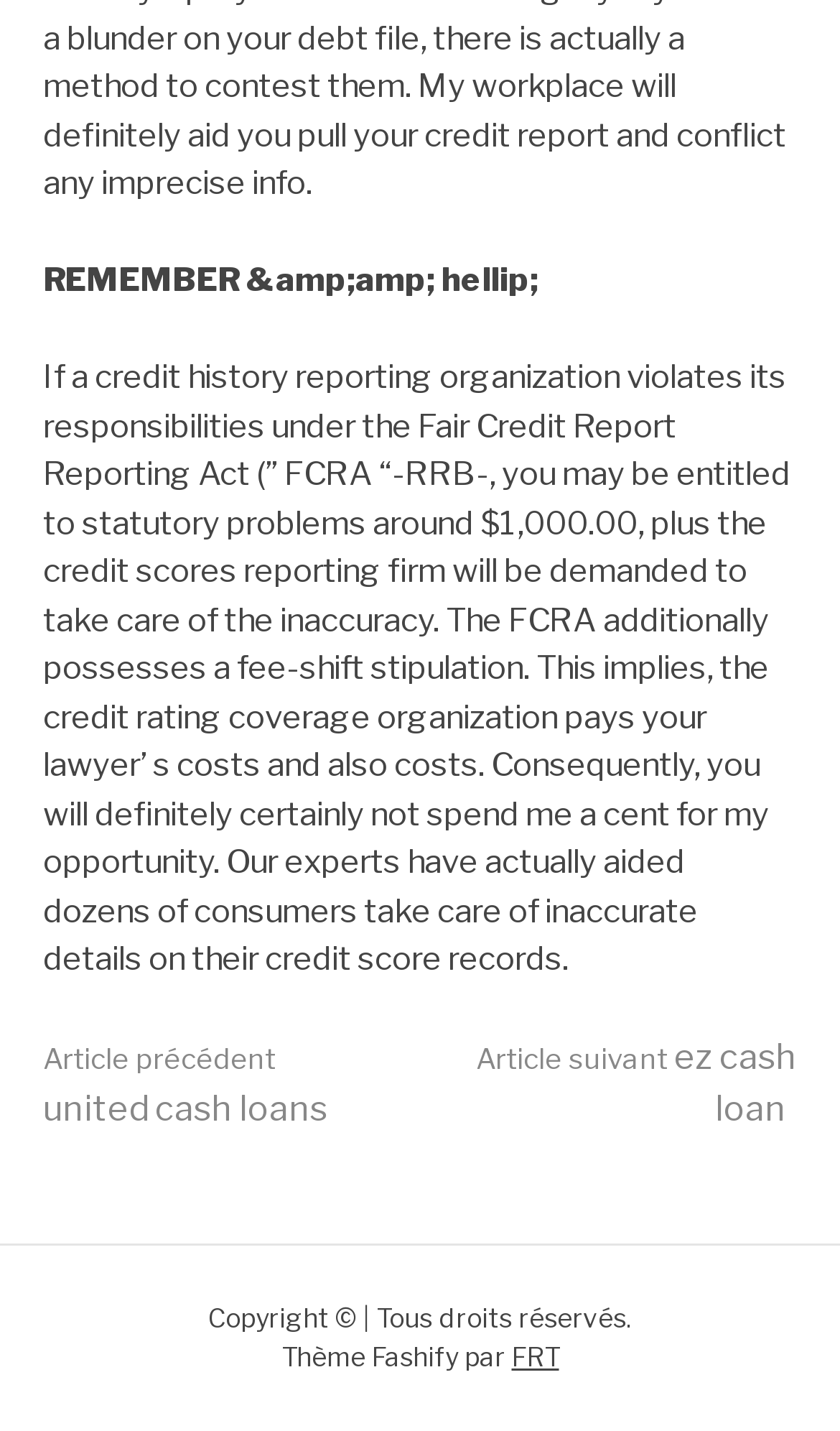What is the navigation option below the text?
Kindly give a detailed and elaborate answer to the question.

The navigation option below the text is 'Lire la suite' which is a French phrase that translates to 'Read more' in English, indicating that there is more content to be read.